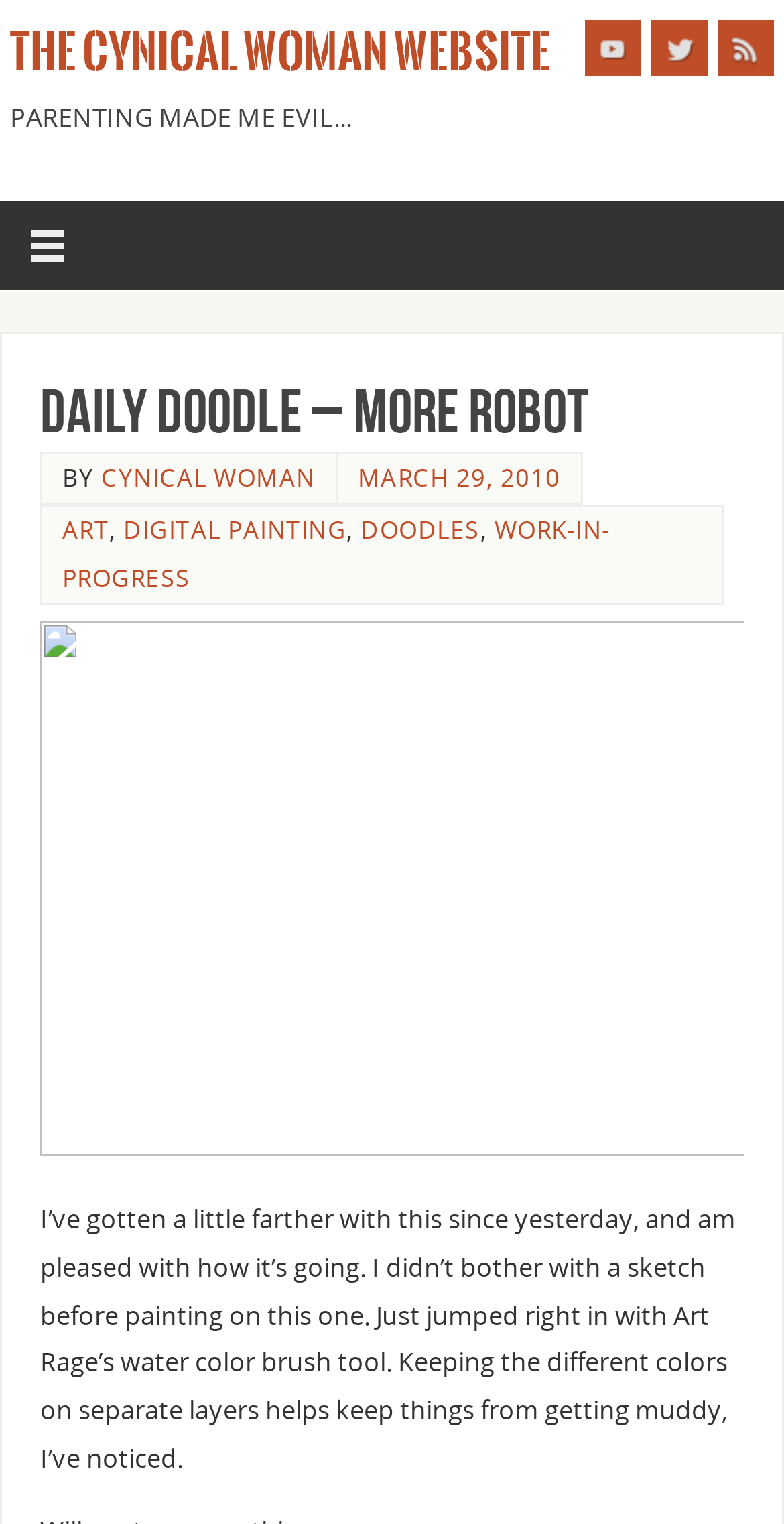Highlight the bounding box coordinates of the element you need to click to perform the following instruction: "Read Daily Doodle – More Robot."

[0.051, 0.244, 0.949, 0.296]